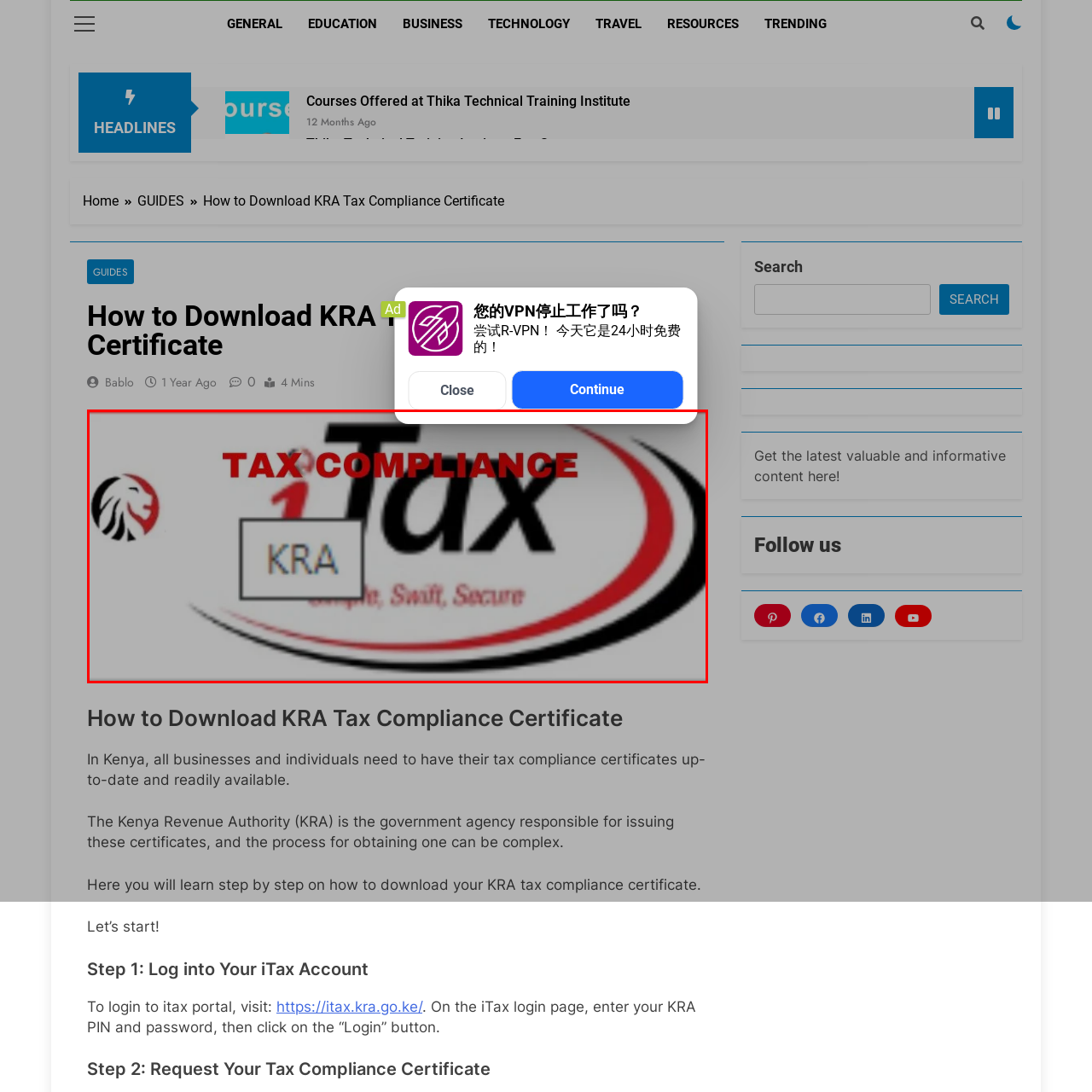Study the area of the image outlined in red and respond to the following question with as much detail as possible: What is the symbolic meaning of the lion emblem?

The lion emblem on the left side of the image symbolizes strength and authority, which is likely intended to convey the Kenya Revenue Authority's (KRA) power and legitimacy in managing tax compliance in Kenya.